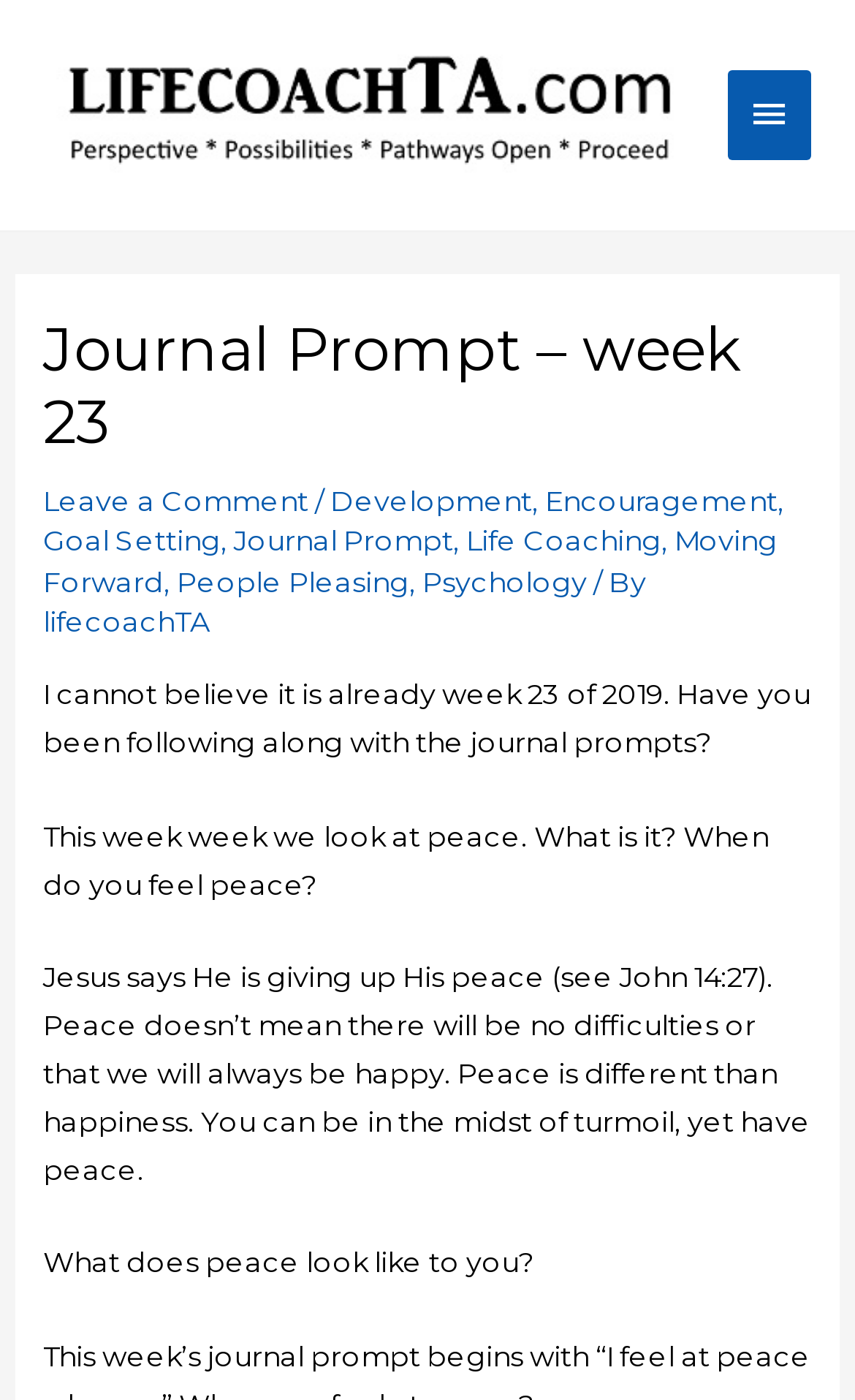Determine the bounding box coordinates (top-left x, top-left y, bottom-right x, bottom-right y) of the UI element described in the following text: Development

[0.386, 0.346, 0.622, 0.369]